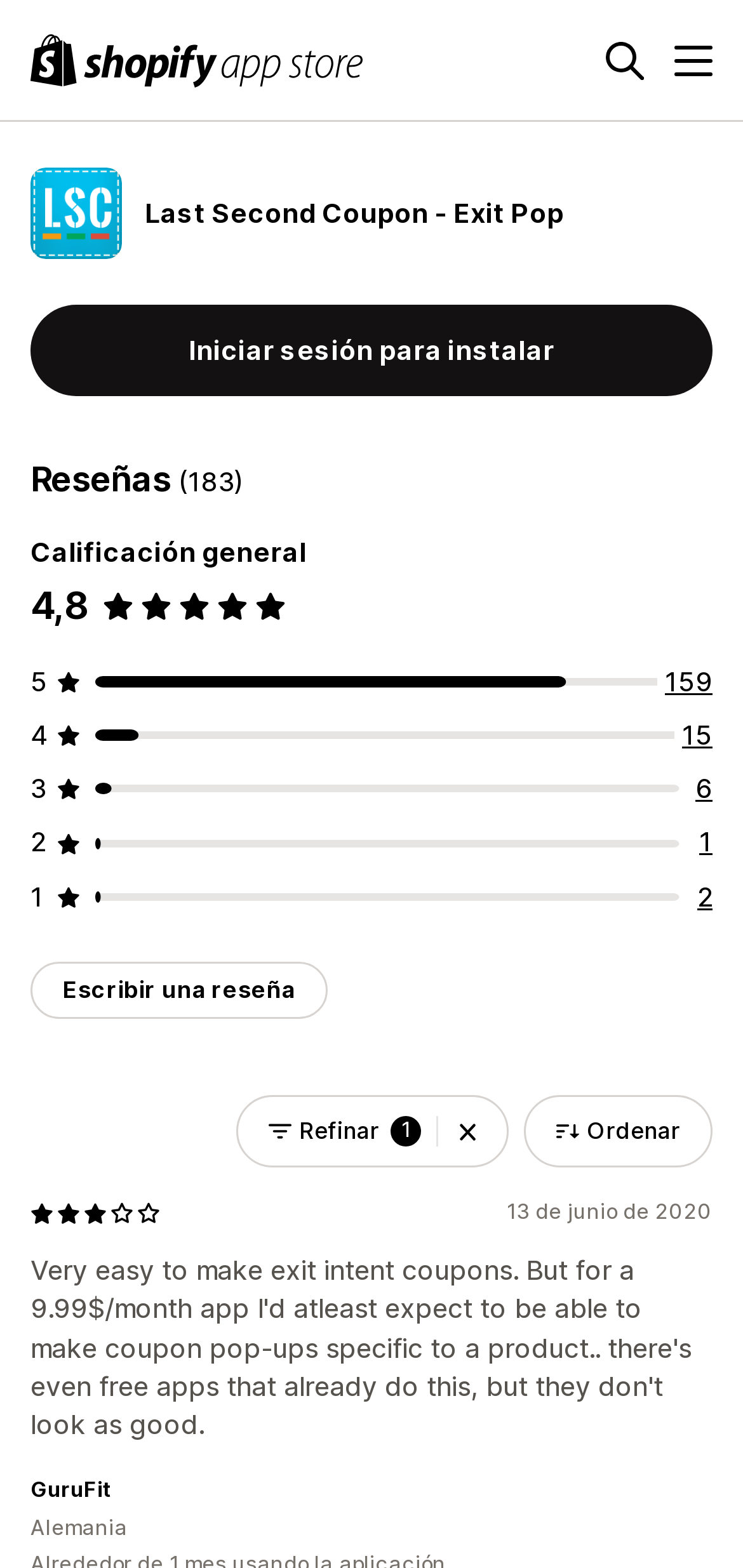Identify the bounding box coordinates of the region I need to click to complete this instruction: "Click the 'Ordenar' button".

[0.705, 0.698, 0.959, 0.745]